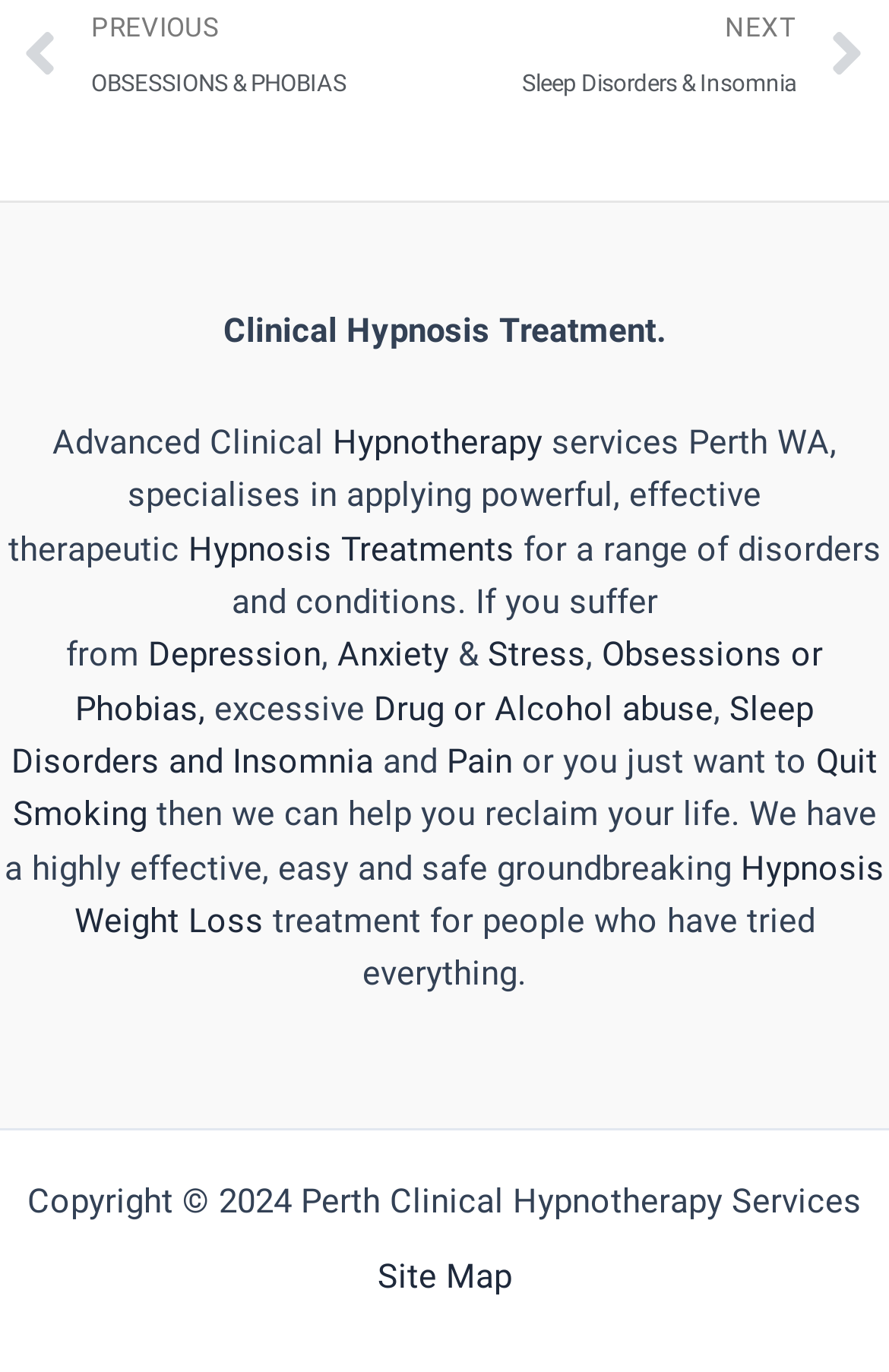Indicate the bounding box coordinates of the element that must be clicked to execute the instruction: "Get help for Depression". The coordinates should be given as four float numbers between 0 and 1, i.e., [left, top, right, bottom].

[0.167, 0.462, 0.362, 0.492]